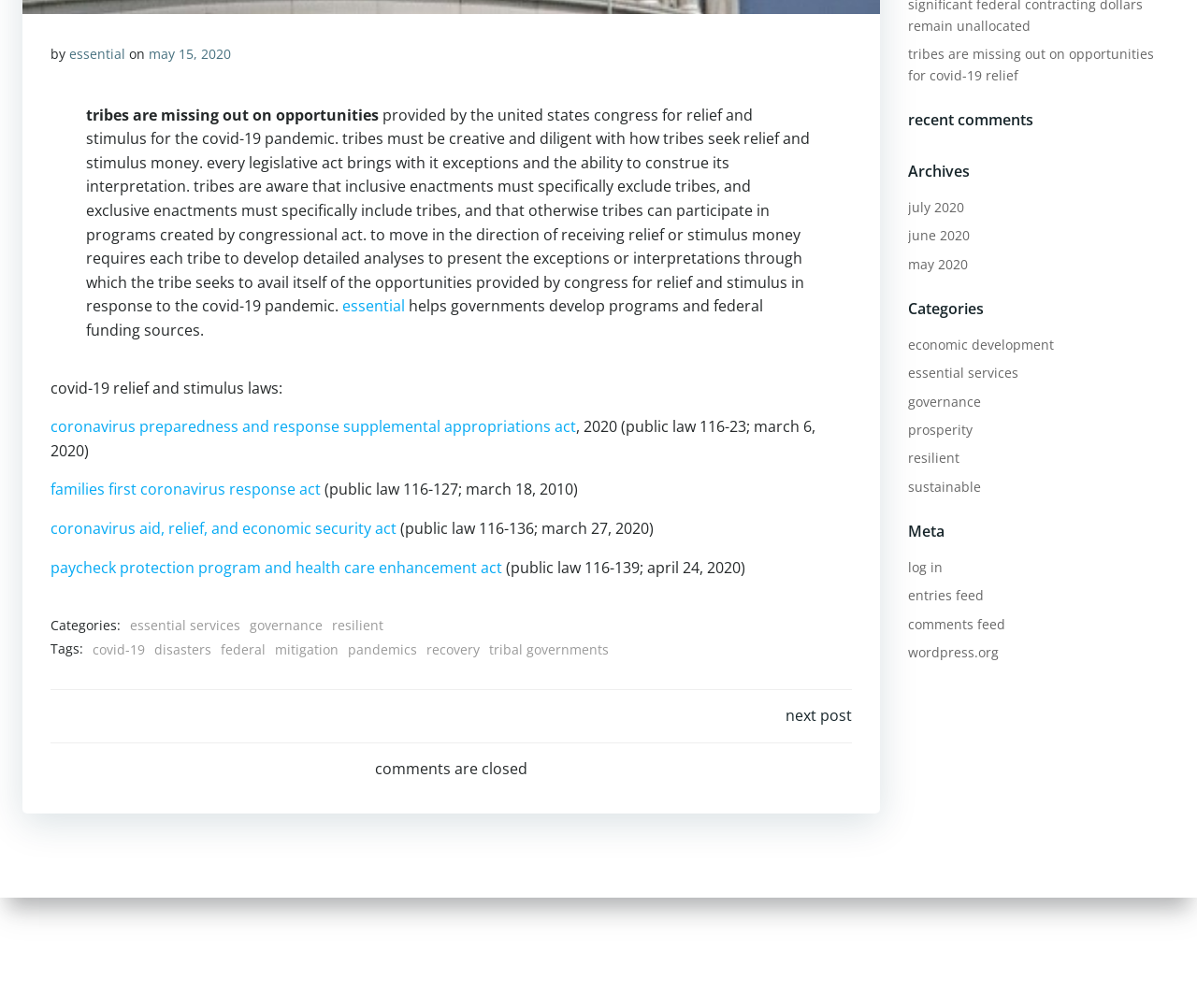From the webpage screenshot, predict the bounding box of the UI element that matches this description: "essential services".

[0.758, 0.361, 0.85, 0.379]